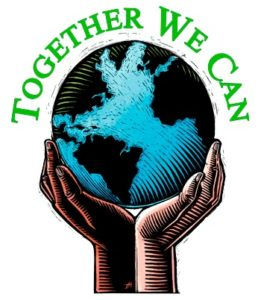What is the event that this artwork aligns with?
Look at the image and respond with a one-word or short-phrase answer.

EarthFair